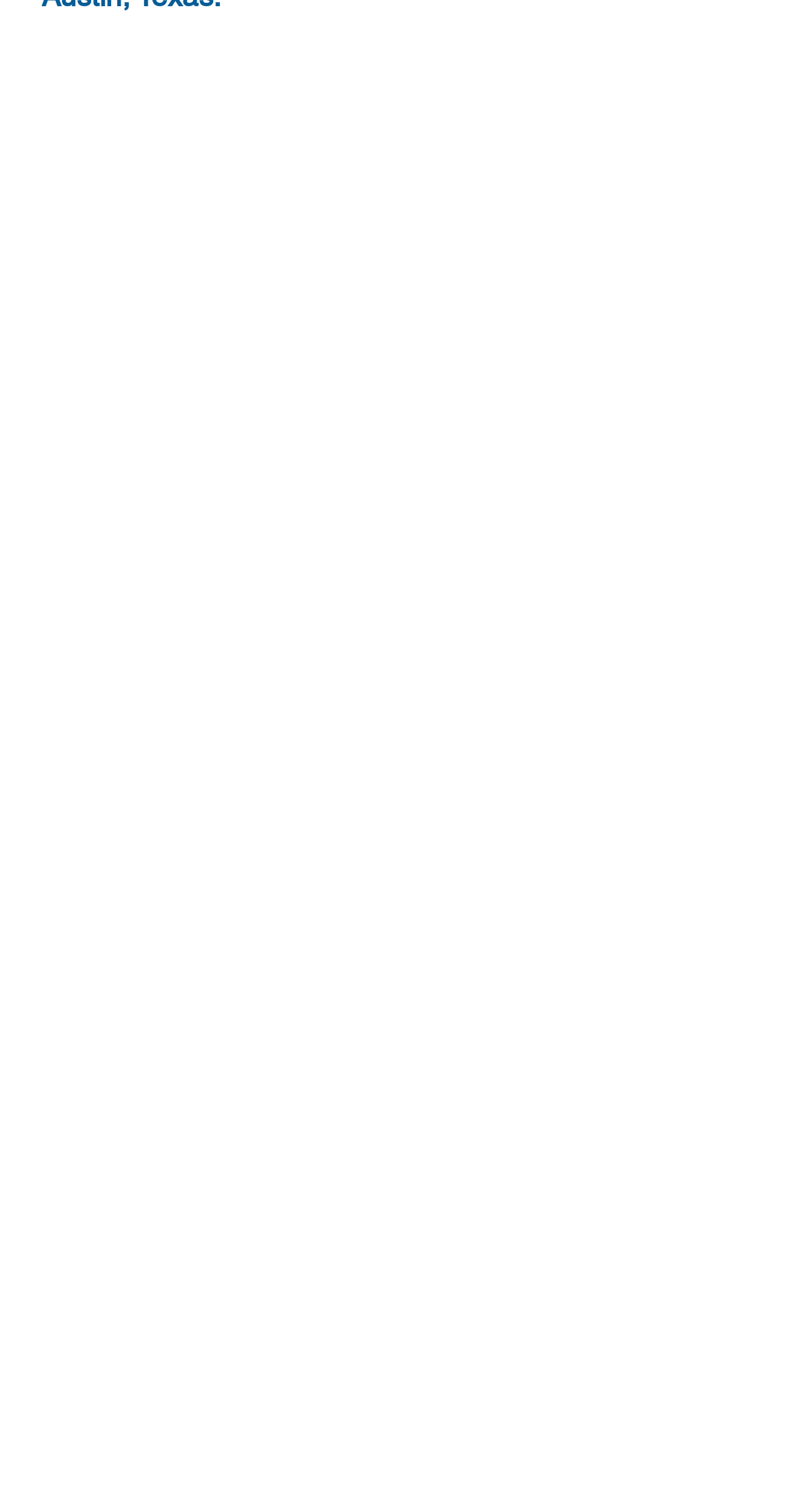Locate the coordinates of the bounding box for the clickable region that fulfills this instruction: "Enter parent's name".

[0.051, 0.223, 0.769, 0.281]